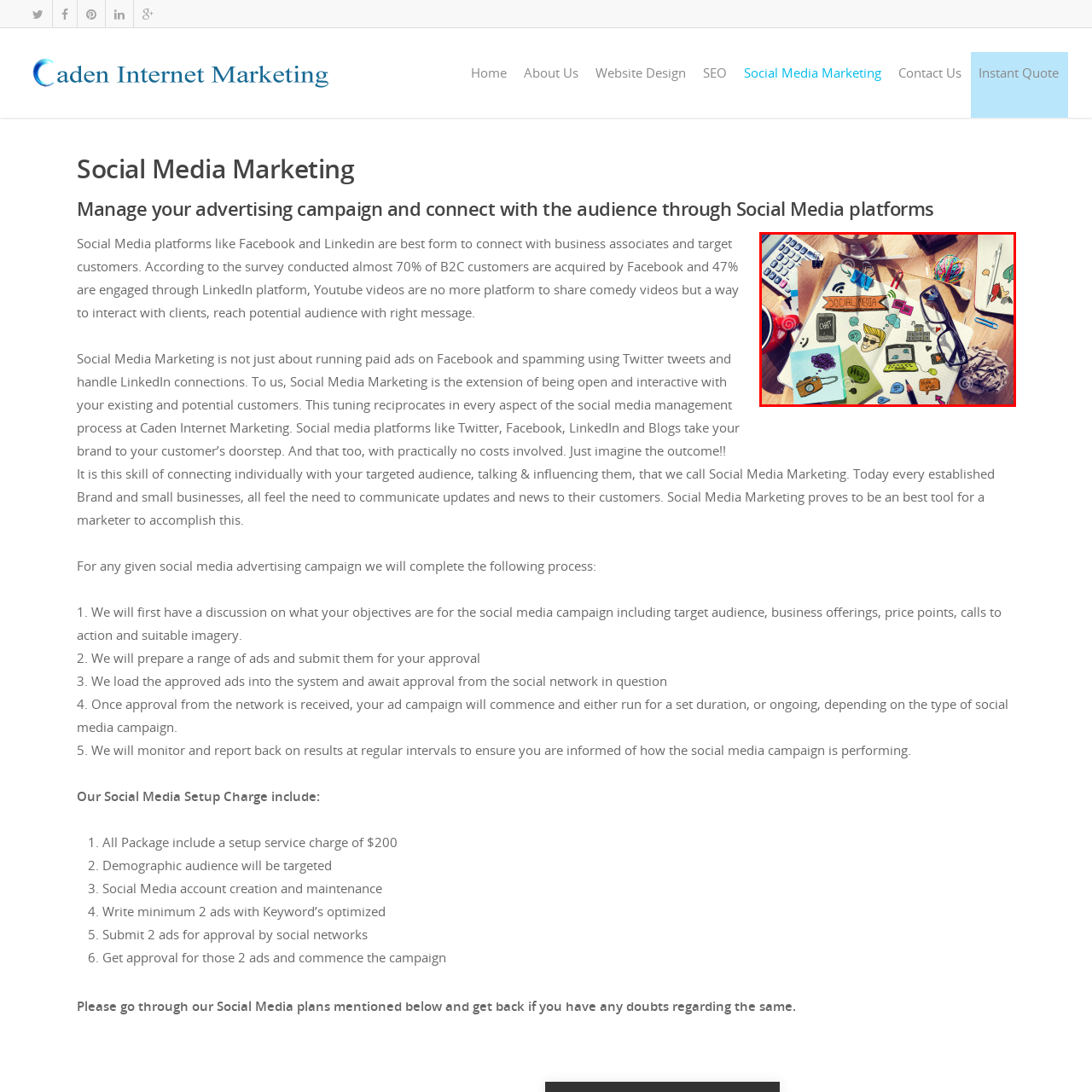Describe extensively the image content marked by the red bounding box.

The image features a creative workspace filled with various items that emphasize the theme of social media. Central to the scene is an open notepad adorned with colorful doodles and stickers related to social media, such as icons for chat and connectivity. The word "Social Media" is prominently displayed in bold letters across the top of the notepad, highlighting its significance. Surrounding the notepad are practical tools of productivity: a calculator, glasses, and a crumpled piece of paper, suggesting brainstorming or sketching ideas.

Elements like a coffee cup provide a cozy atmosphere, while vibrant yarn adds a pop of color, symbolizing creativity and engagement. The presence of a phone camera illustration and social media icons represents the modern digital landscape, where visual storytelling and communication play a vital role. Overall, the arrangement of these items creates a dynamic and inviting environment that reflects the hustle and creativity necessary for effective social media marketing.